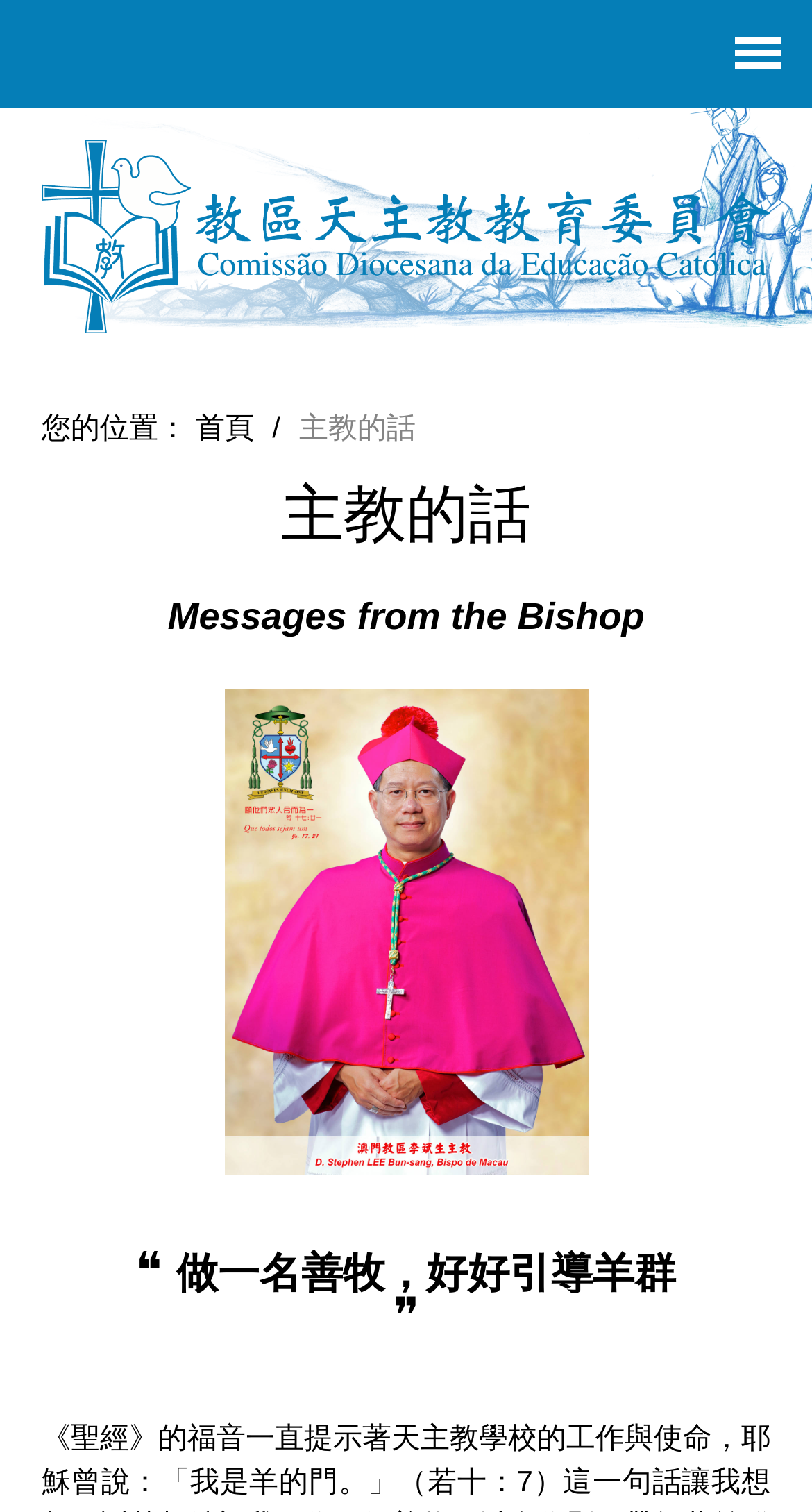Present a detailed account of what is displayed on the webpage.

The webpage is about the Catholic Education Committee of the Diocese, with a focus on the Bishop's message. At the top, there is a link to an unknown page, followed by the committee's logo and name. Below the logo, there is a breadcrumb navigation showing the current location, with links to the homepage and the Bishop's message page.

The main content of the page is the Bishop's message, which is headed by a title "主教的話" (Bishop's Message). Below the title, there is a subtitle "Messages from the Bishop" in English. The Bishop's image is displayed to the right of the subtitle.

The main message is presented in a blockquote format, with a quote from the Bible "做一名善牧，好好引導羊群" (Be a good shepherd, guide the flock well). The quote is surrounded by quotation marks and is centered on the page.

At the bottom of the page, there is a link to a passage from the Bible, specifically John 10:7, where Jesus says "I am the gate of the sheep".

Overall, the page has a simple and clean layout, with a focus on the Bishop's message and the committee's identity.